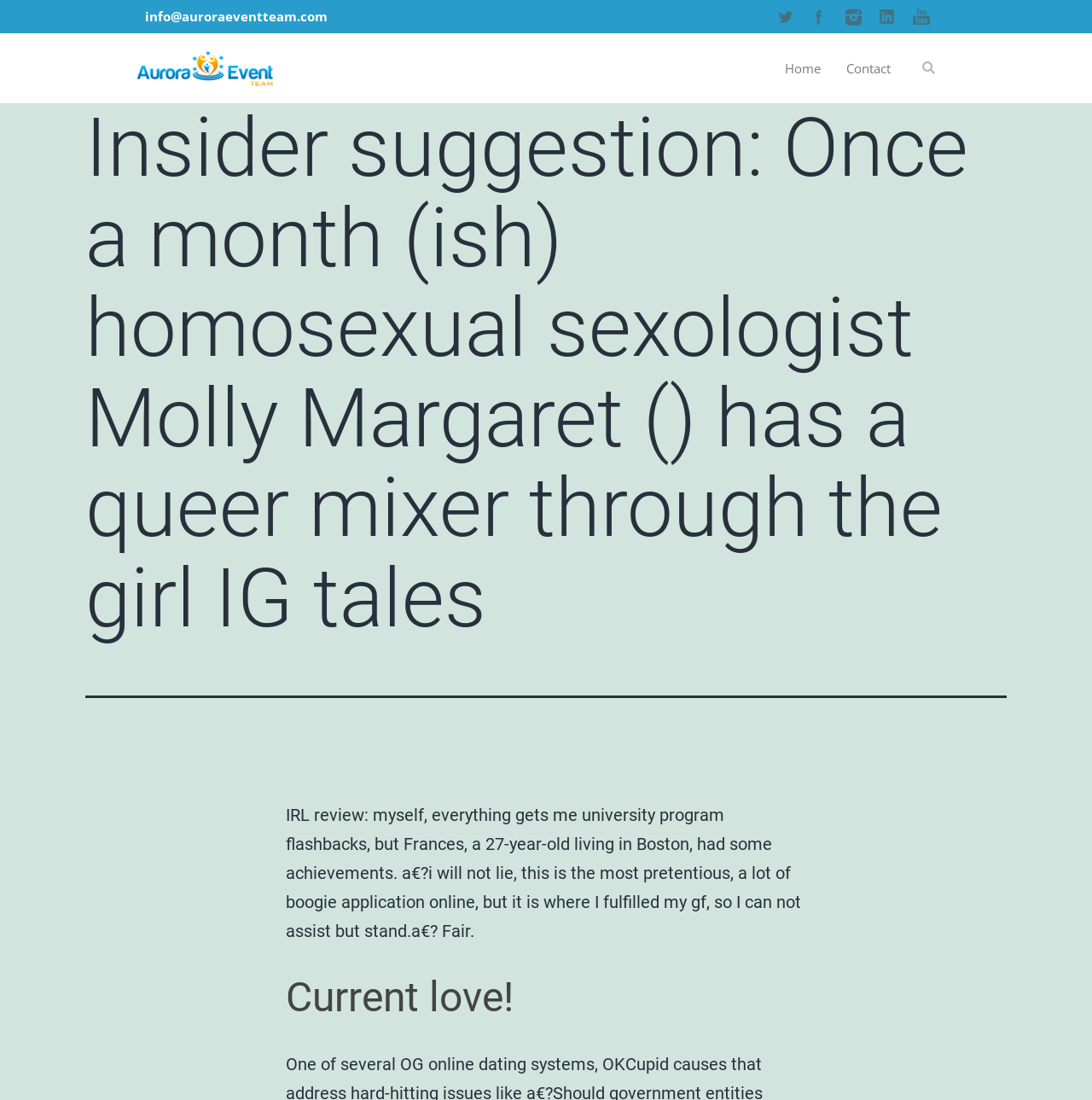Determine the bounding box coordinates of the clickable element necessary to fulfill the instruction: "Click the Instagram link". Provide the coordinates as four float numbers within the 0 to 1 range, i.e., [left, top, right, bottom].

[0.766, 0.0, 0.797, 0.031]